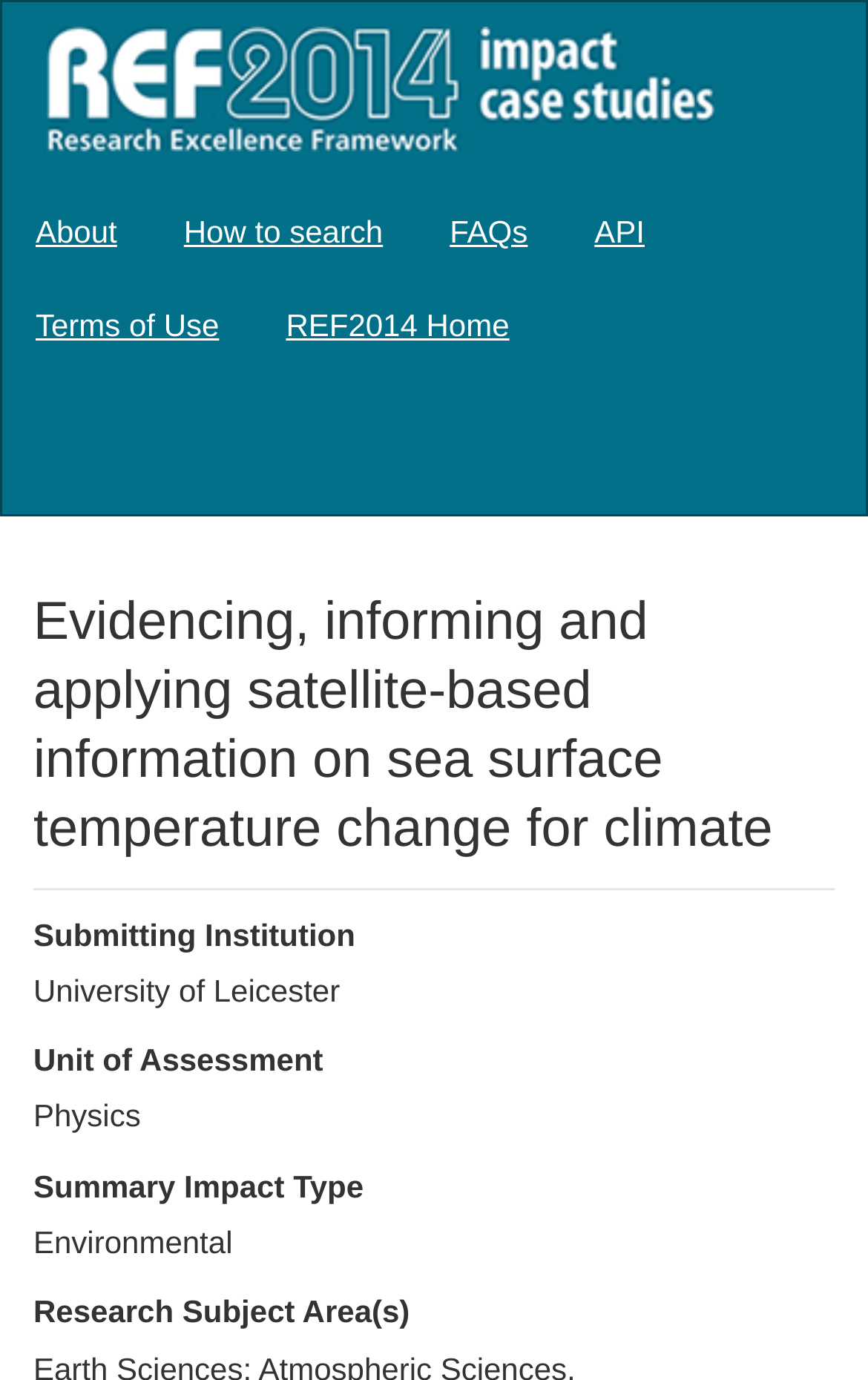What is the name of the submitting institution?
Use the information from the image to give a detailed answer to the question.

I found the answer by looking at the section 'Submitting Institution' which is a heading element, and then I found the corresponding static text element 'University of Leicester' below it.